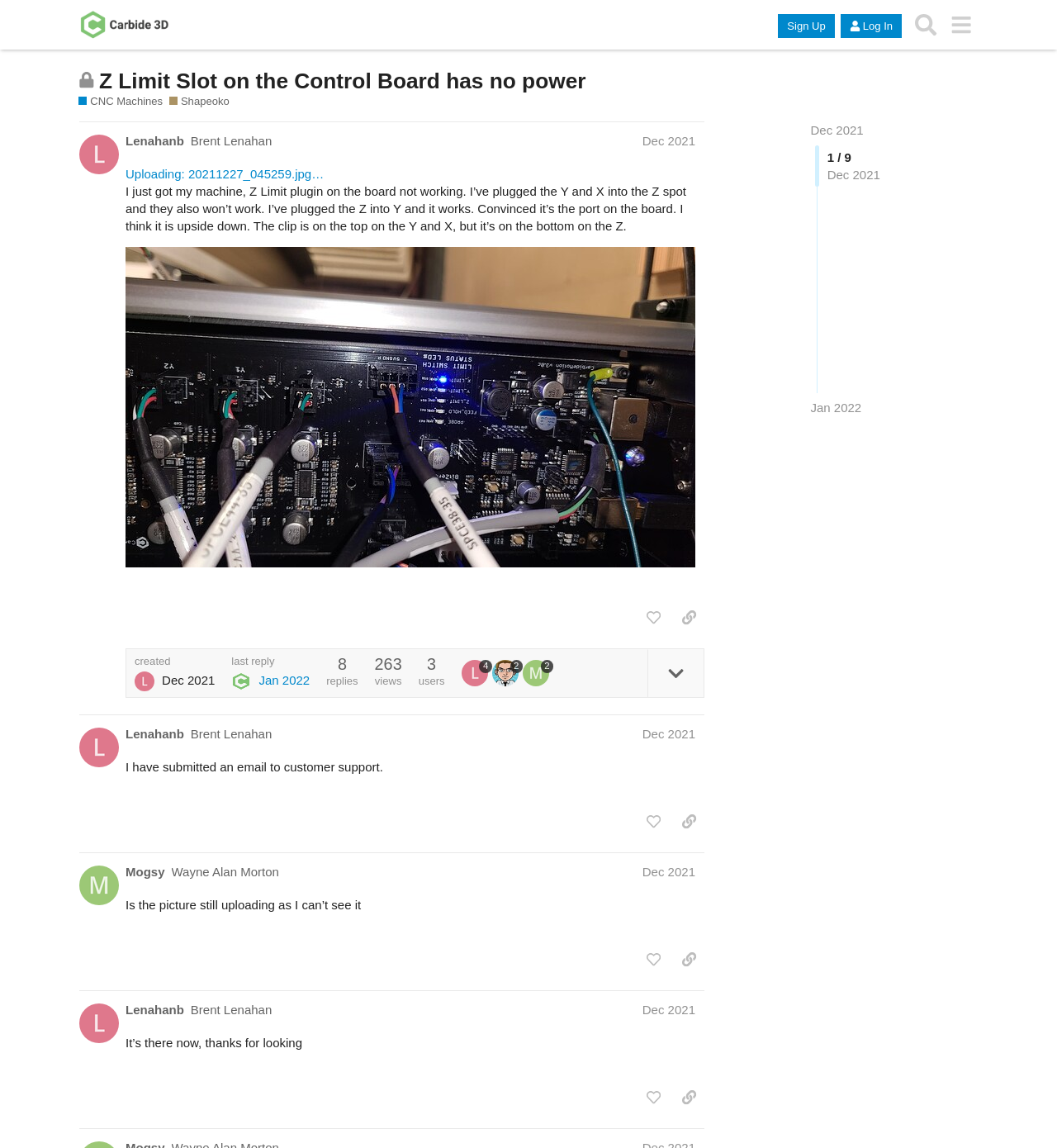How many replies are there in this topic?
Use the information from the image to give a detailed answer to the question.

I found the answer by looking at the static text element with the text '8' which is located near the 'replies' text, indicating the number of replies in this topic.